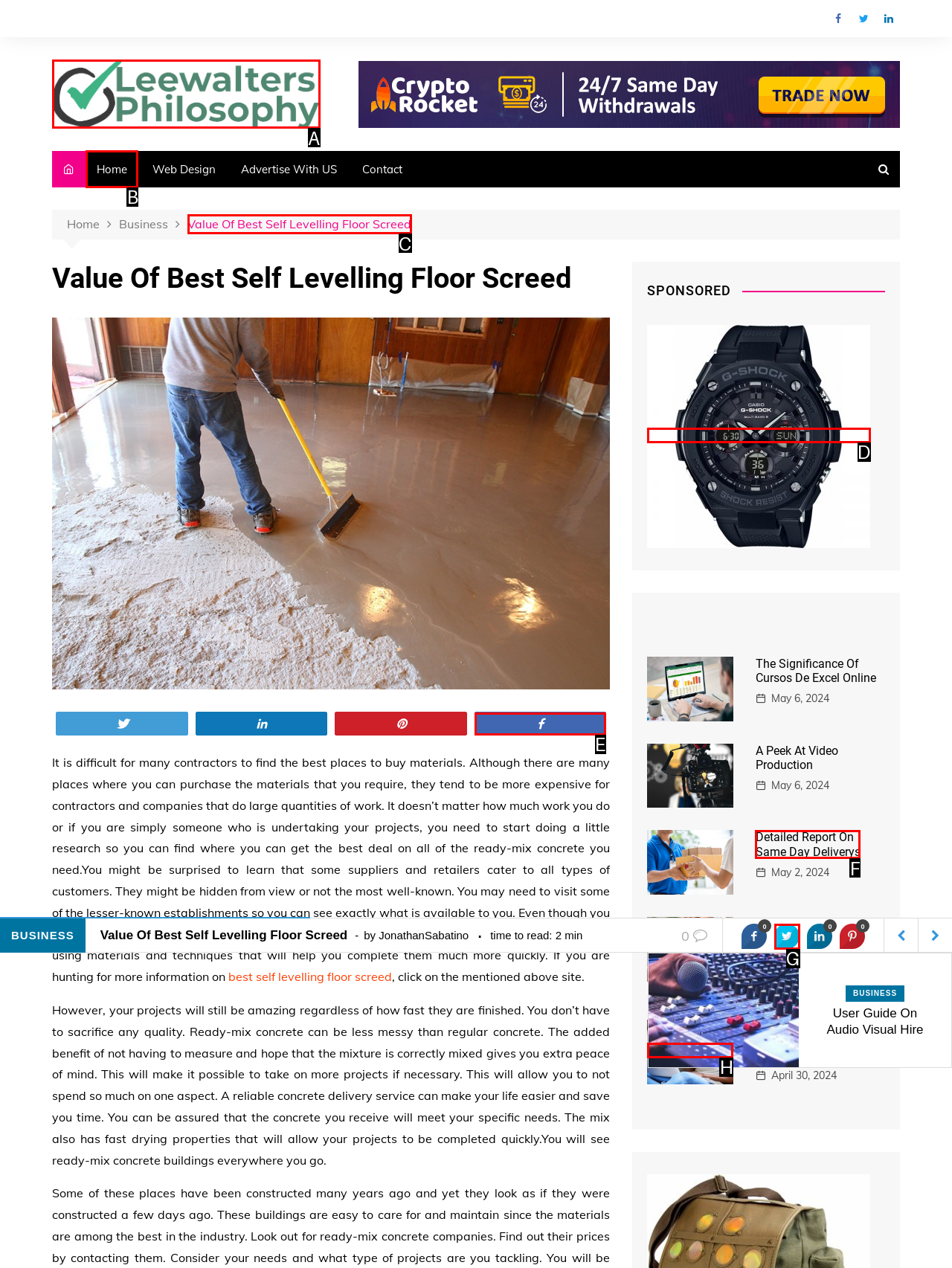Tell me which one HTML element I should click to complete the following instruction: Visit the Home page
Answer with the option's letter from the given choices directly.

B